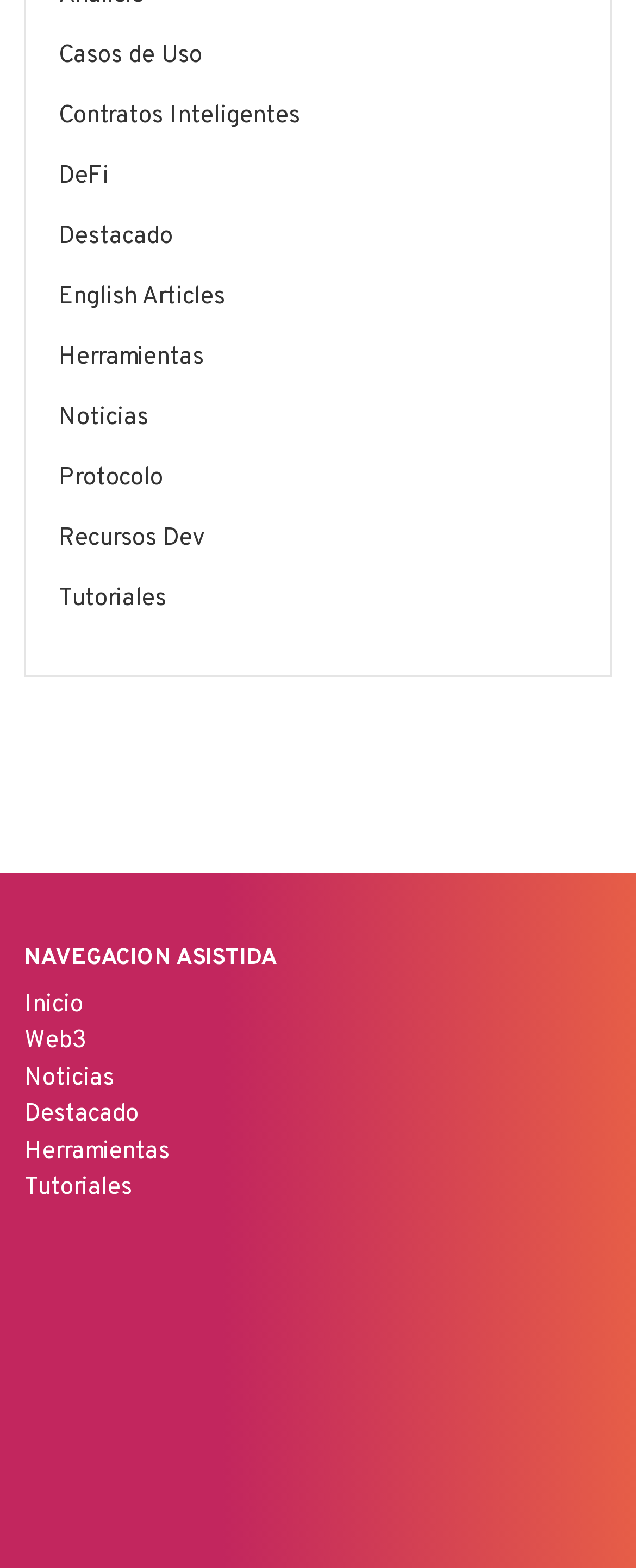Locate the bounding box coordinates of the area to click to fulfill this instruction: "View DeFi". The bounding box should be presented as four float numbers between 0 and 1, in the order [left, top, right, bottom].

[0.092, 0.103, 0.172, 0.123]